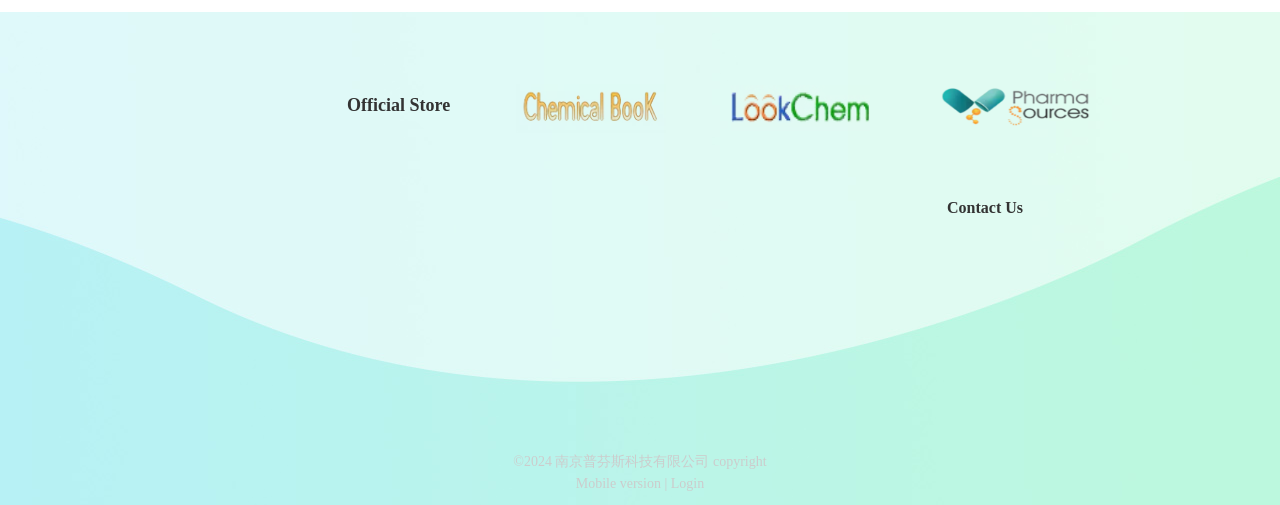Locate the bounding box coordinates of the element that needs to be clicked to carry out the instruction: "Click on the 'ABOUT' link". The coordinates should be given as four float numbers ranging from 0 to 1, i.e., [left, top, right, bottom].

None